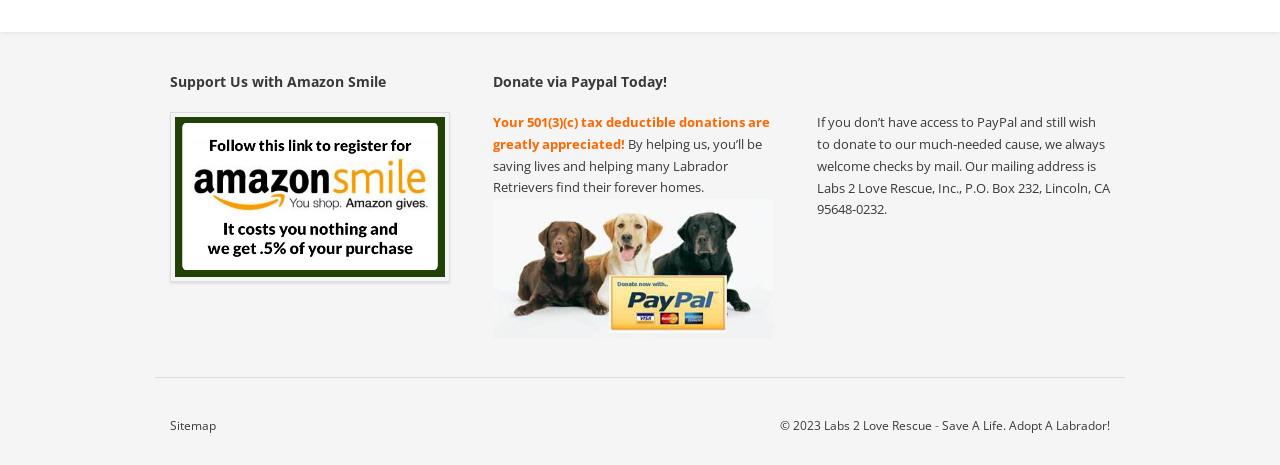What is the organization's name?
Please provide a single word or phrase as your answer based on the screenshot.

Labs 2 Love Rescue